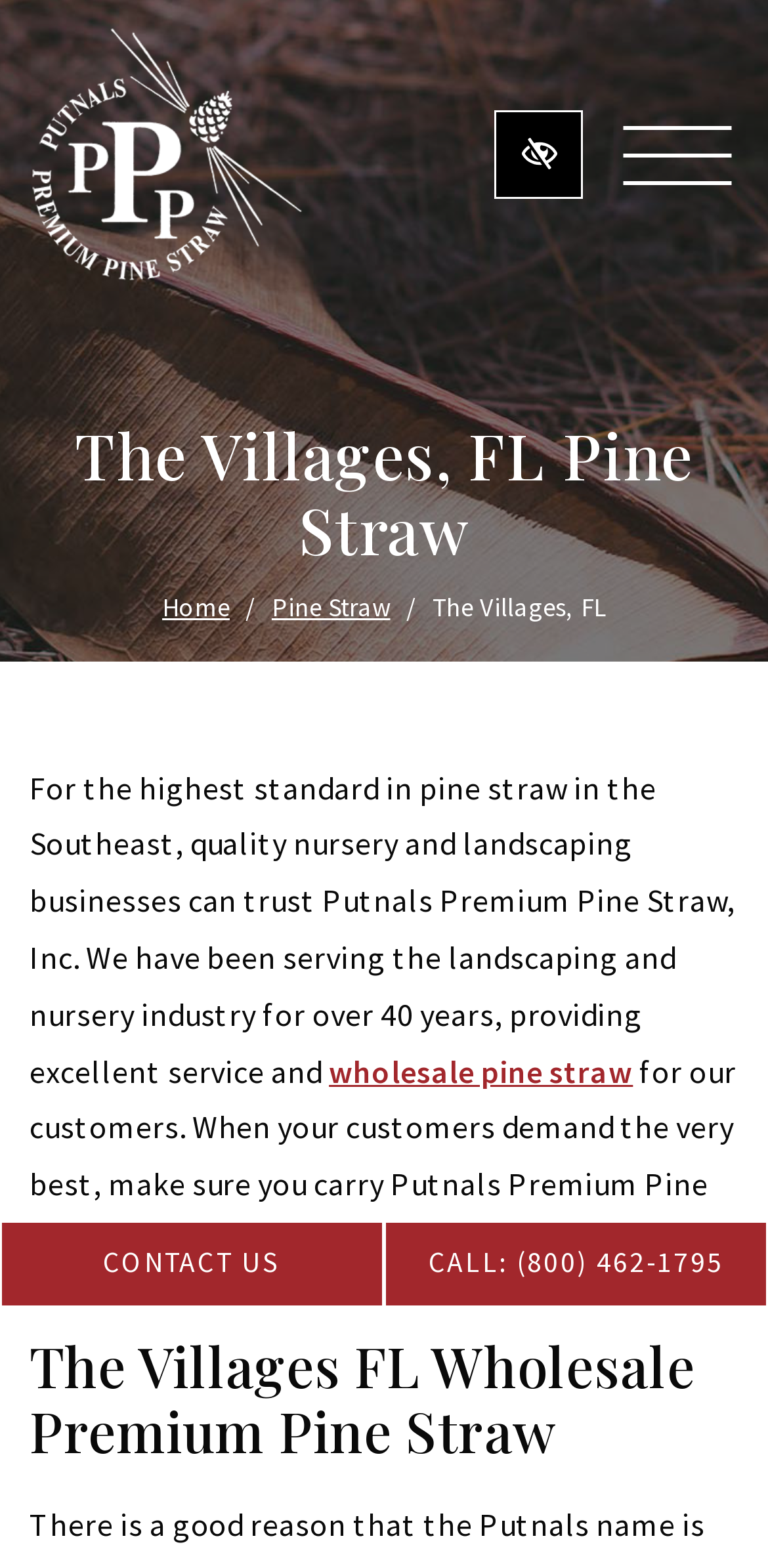Identify the bounding box coordinates for the UI element mentioned here: "Principal Message". Provide the coordinates as four float values between 0 and 1, i.e., [left, top, right, bottom].

None